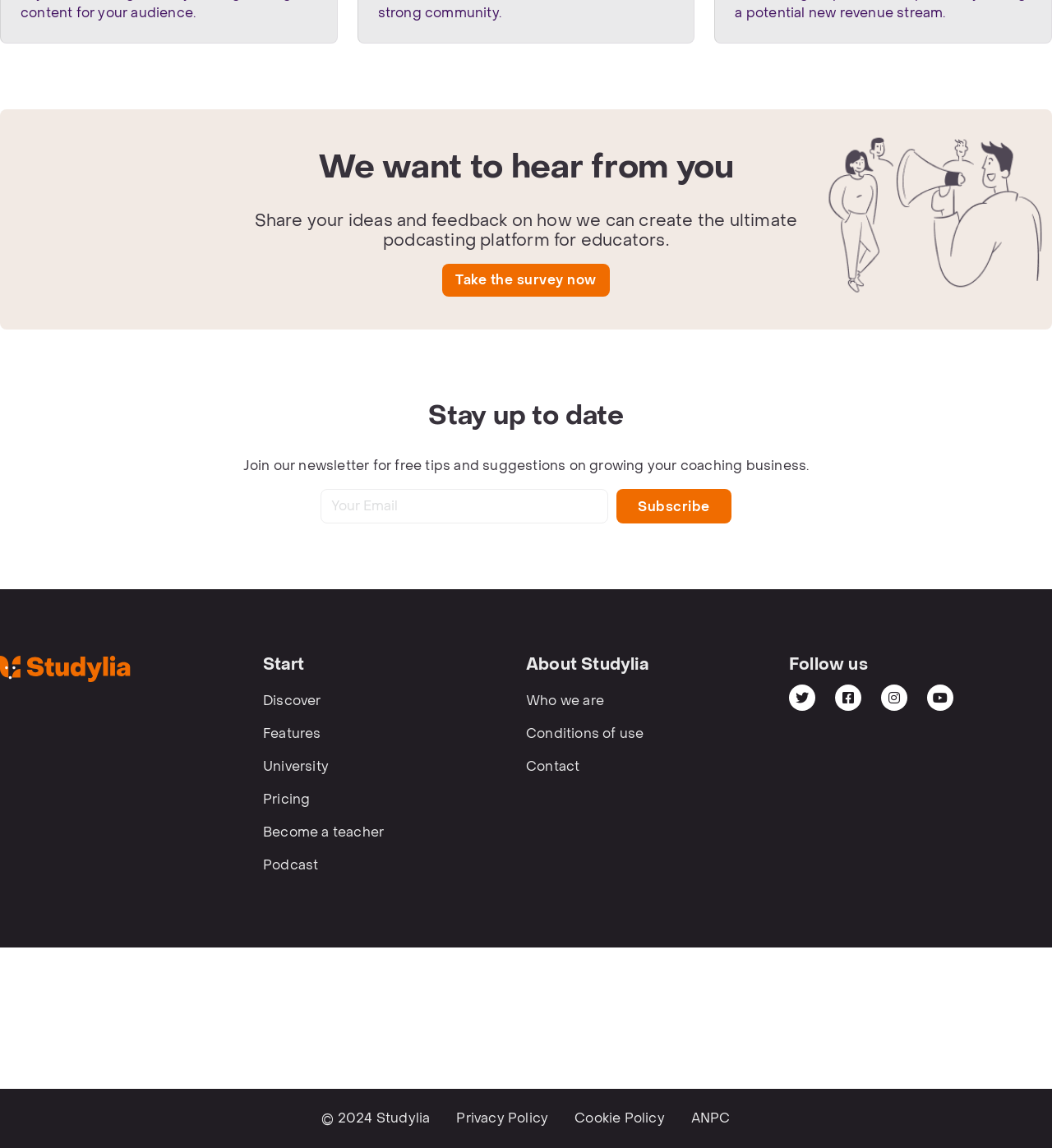What is the purpose of the survey?
From the details in the image, answer the question comprehensively.

The survey is mentioned in the StaticText element with the text 'Share your ideas and feedback on how we can create the ultimate podcasting platform for educators.' This suggests that the purpose of the survey is to gather feedback to create a better podcasting platform for educators.